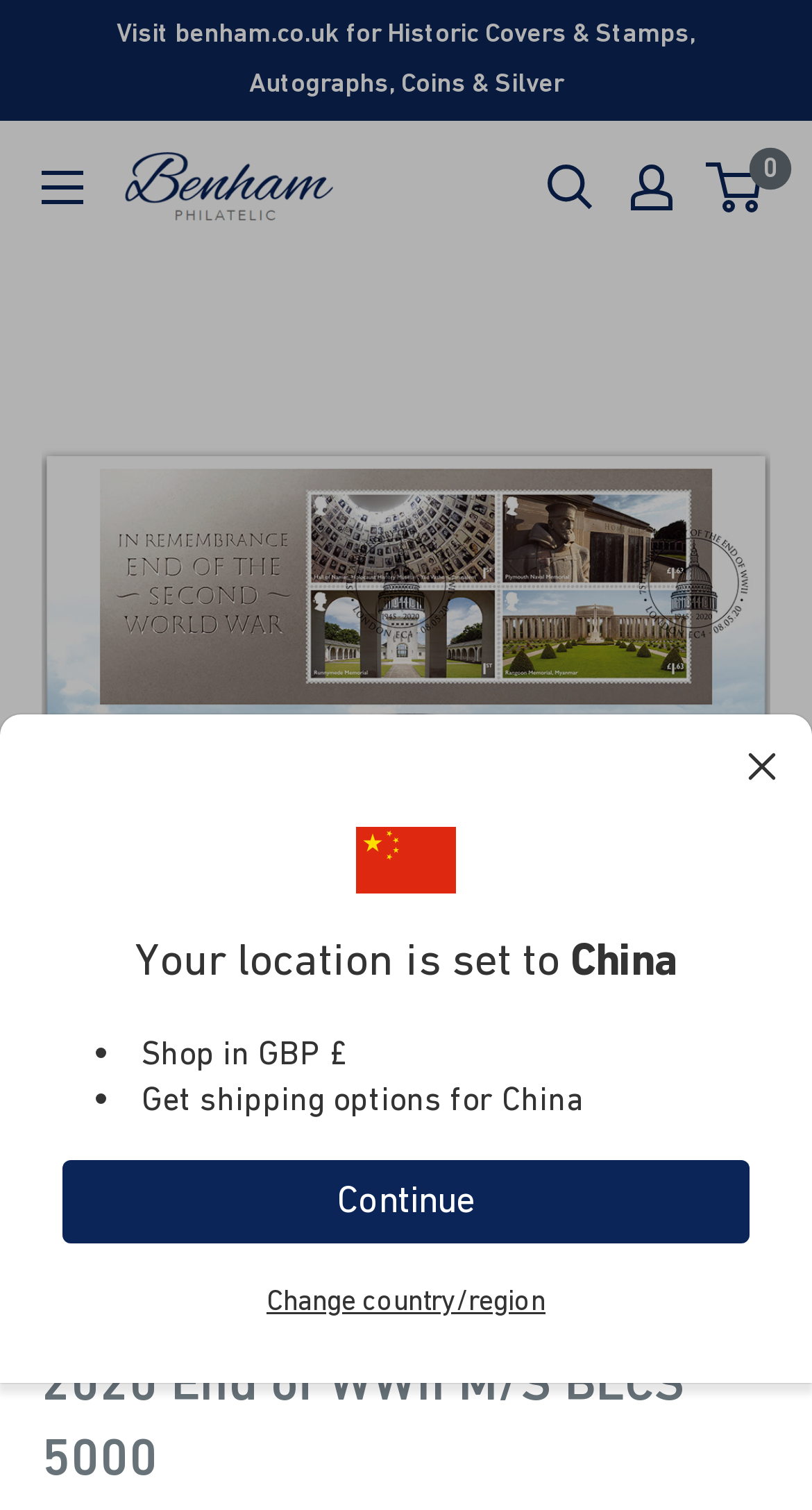Generate a thorough caption that explains the contents of the webpage.

The webpage appears to be an e-commerce site, specifically a product page for a philatelic item, the "2020 End of WWII M/S BLCS 5000". 

At the top of the page, there is a notification bar that spans the entire width, informing users that their location is set to China and providing options to get shipping options or change the country/region. This bar contains a dismiss button on the right side.

Below the notification bar, there are several navigation links and buttons, including a link to visit benham.co.uk, a button to open the menu, a link to Benham Philatelic, a search button, a link to "My account", and a link to the shopping cart.

The main content of the page is focused on the product, with a large image of the "2020 End of WWII M/S BLCS 5000" taking up most of the page. There is a link to zoom in on the image and a static text "Click on image to zoom" below the image. 

Above the image, there is a heading with the product name, and below the image, there is another link to the product with a description. 

At the very bottom of the page, there is a cookie notification bar that spans the entire width, informing users about the site's use of cookies and providing an "Accept" button.

There are a total of 4 buttons, 7 links, 7 static texts, and 4 images on the page.